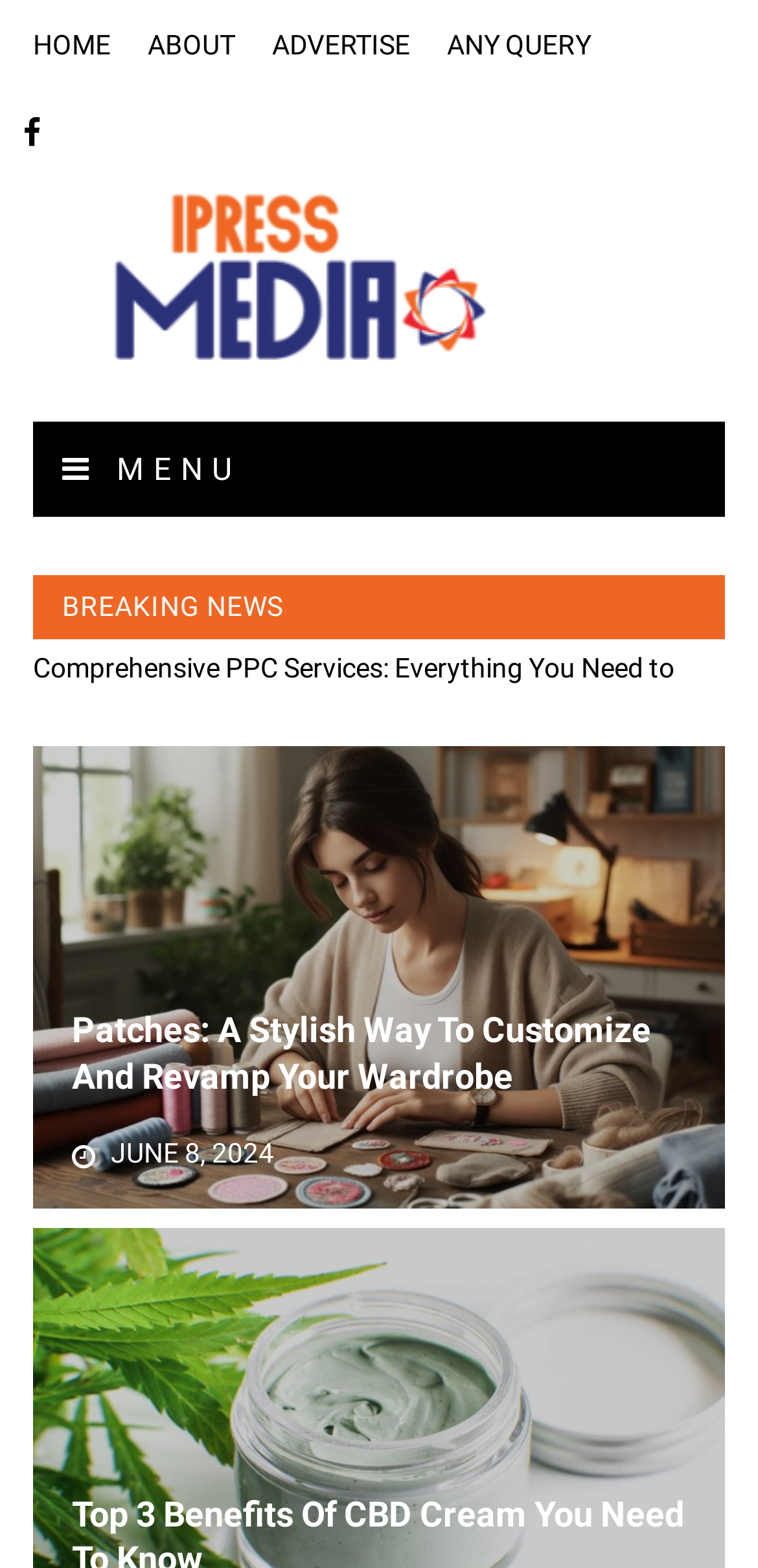Please give a concise answer to this question using a single word or phrase: 
How many news articles are displayed on the homepage?

5